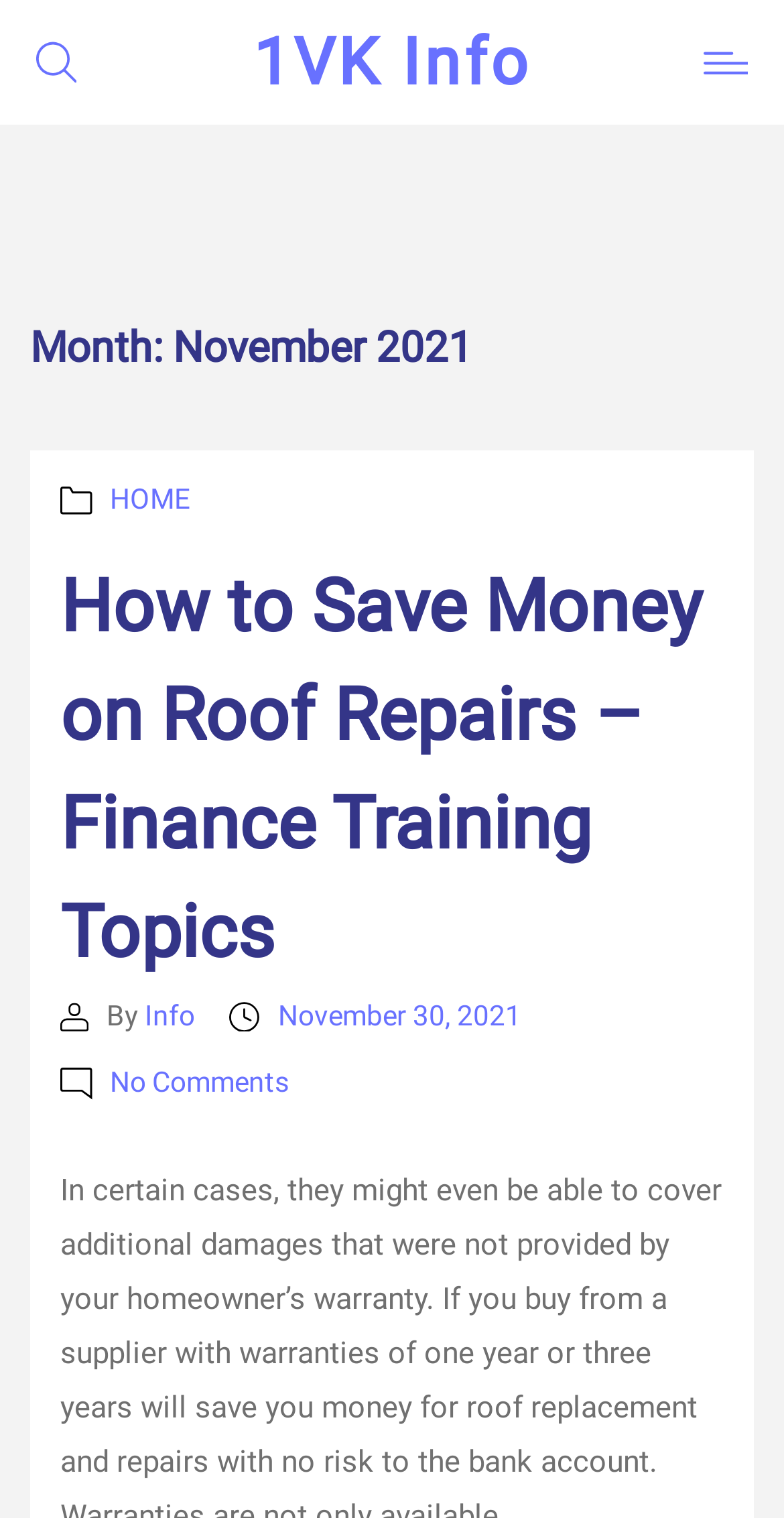Please identify the bounding box coordinates of the area I need to click to accomplish the following instruction: "Check the post date".

[0.354, 0.658, 0.665, 0.679]